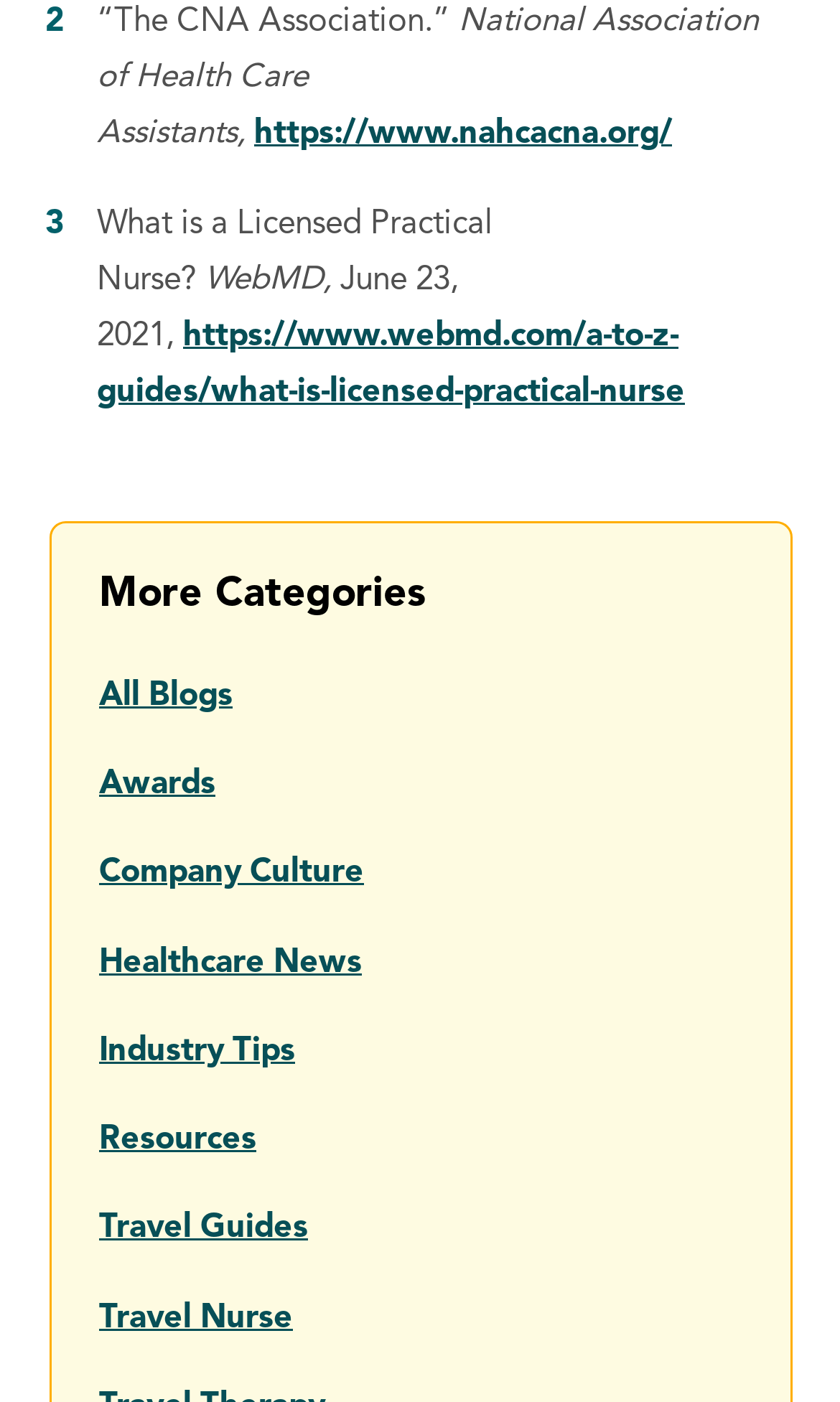Provide the bounding box coordinates of the section that needs to be clicked to accomplish the following instruction: "learn more about what is a Licensed Practical Nurse."

[0.115, 0.229, 0.815, 0.292]